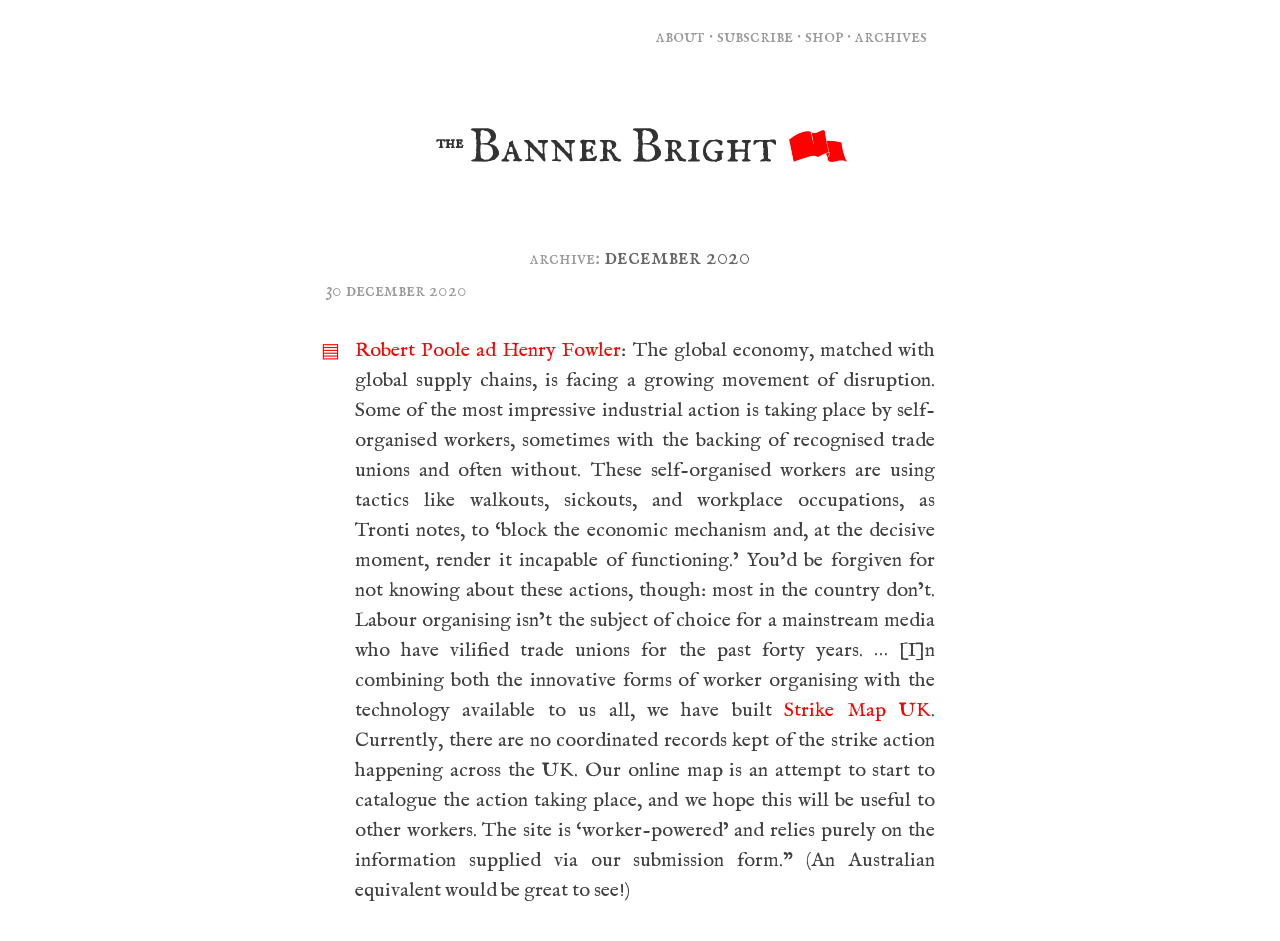What is the headline of the webpage?

the Banner Bright